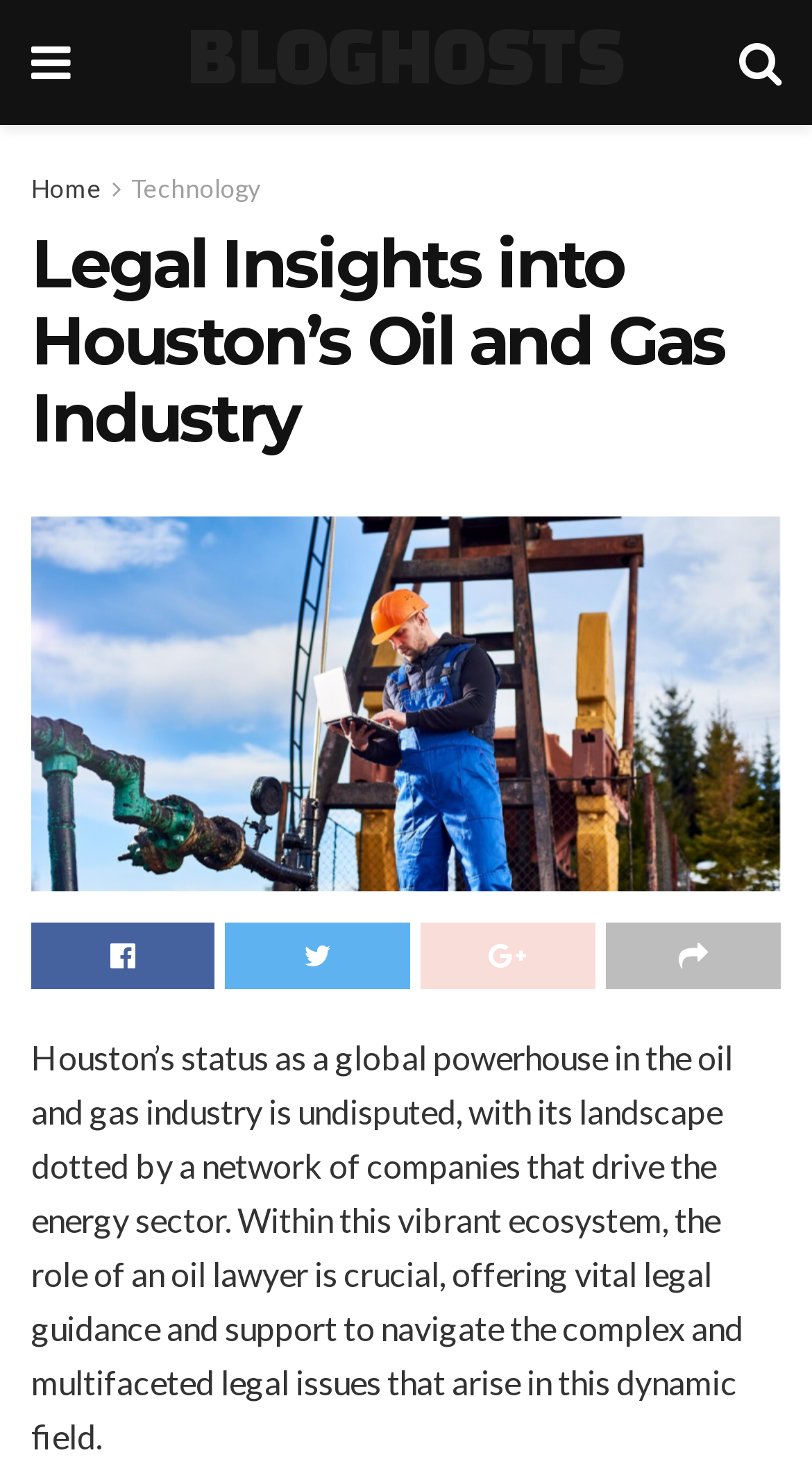What is the industry discussed on this webpage?
Please analyze the image and answer the question with as much detail as possible.

Based on the webpage content, specifically the heading 'Legal Insights into Houston’s Oil and Gas Industry' and the static text describing the industry, it is clear that the webpage is discussing the oil and gas industry.